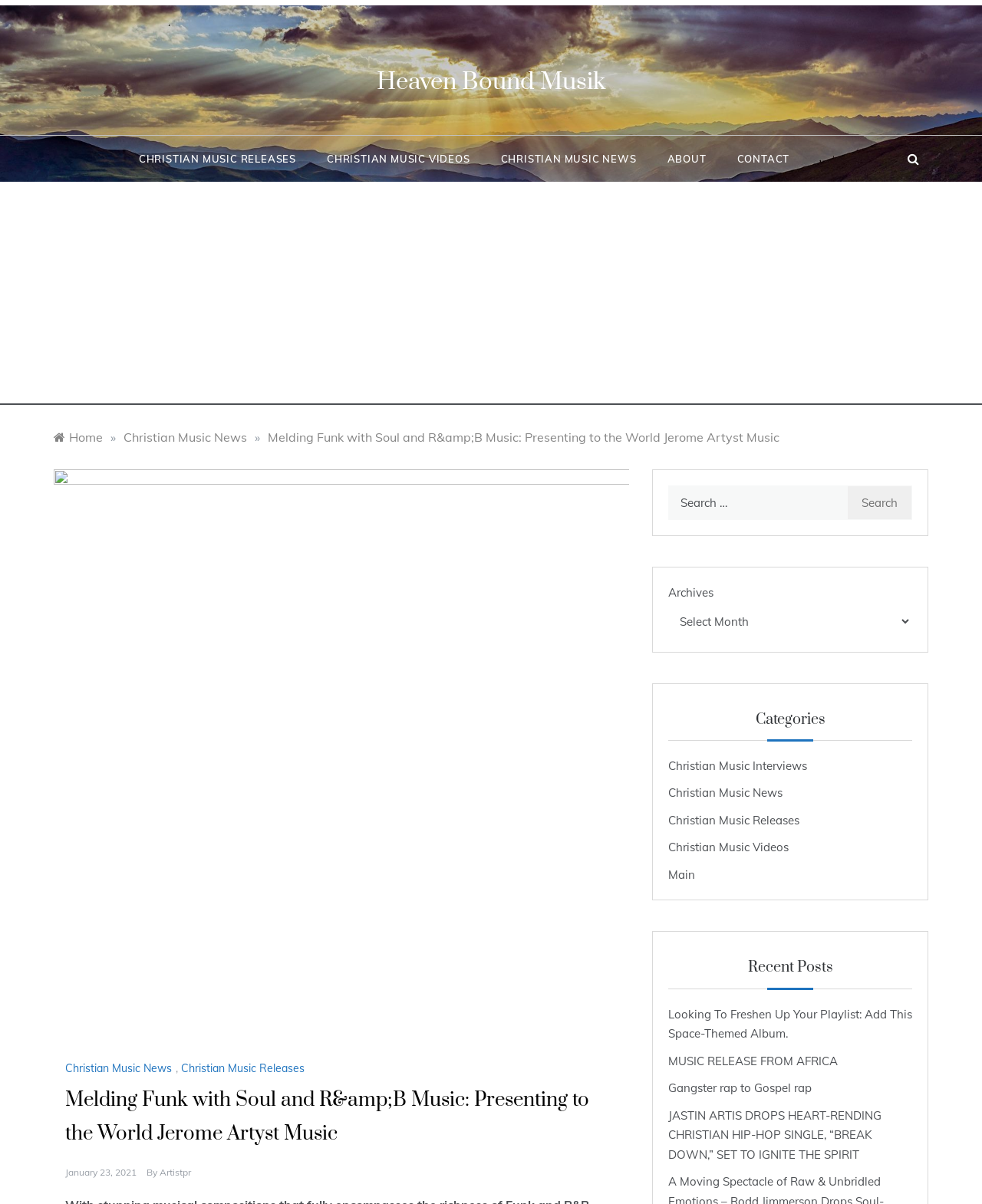Please pinpoint the bounding box coordinates for the region I should click to adhere to this instruction: "Check out Recent Posts".

[0.68, 0.787, 0.929, 0.822]